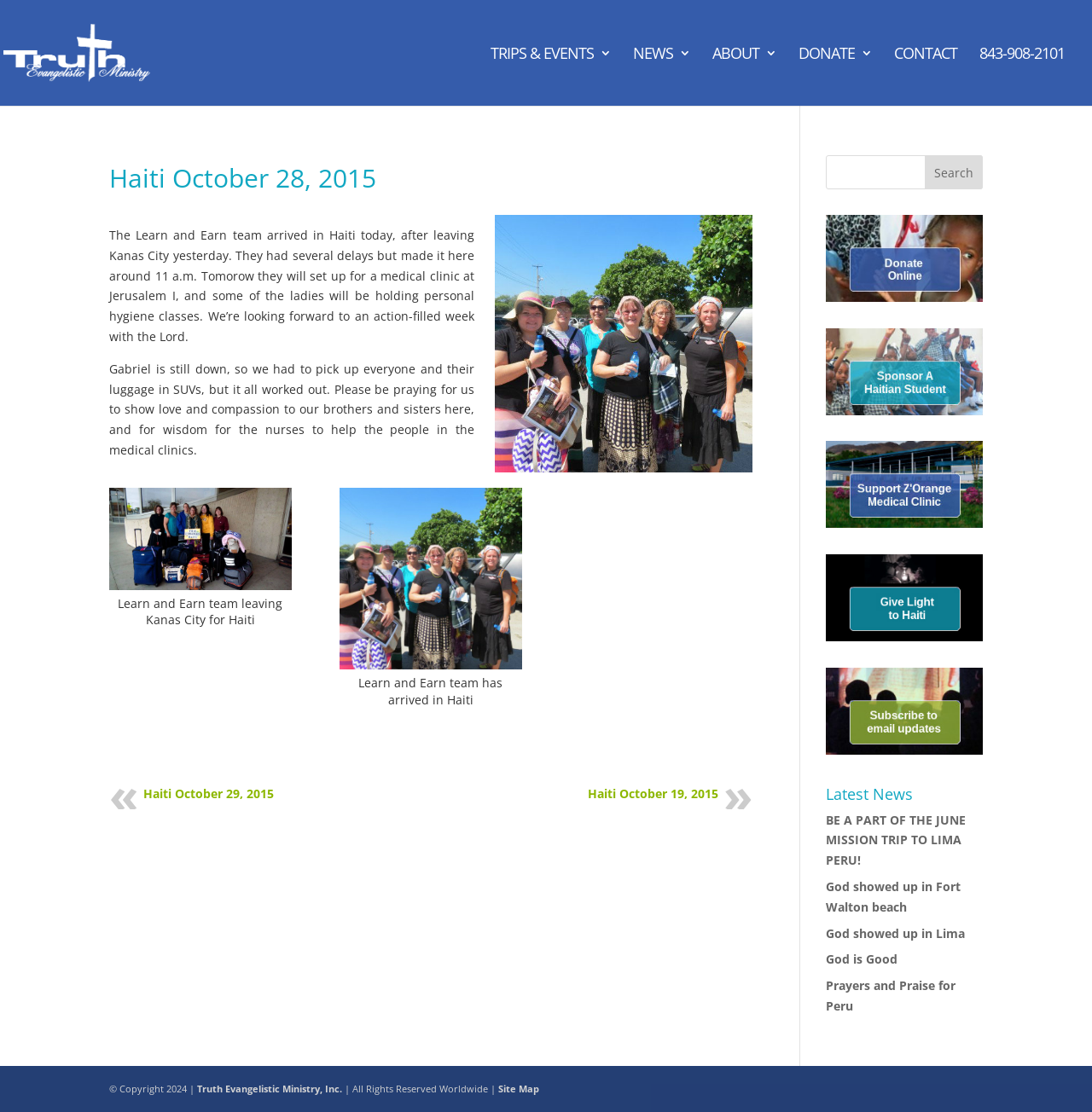Determine the bounding box coordinates of the clickable area required to perform the following instruction: "Read the latest news". The coordinates should be represented as four float numbers between 0 and 1: [left, top, right, bottom].

[0.756, 0.707, 0.9, 0.728]